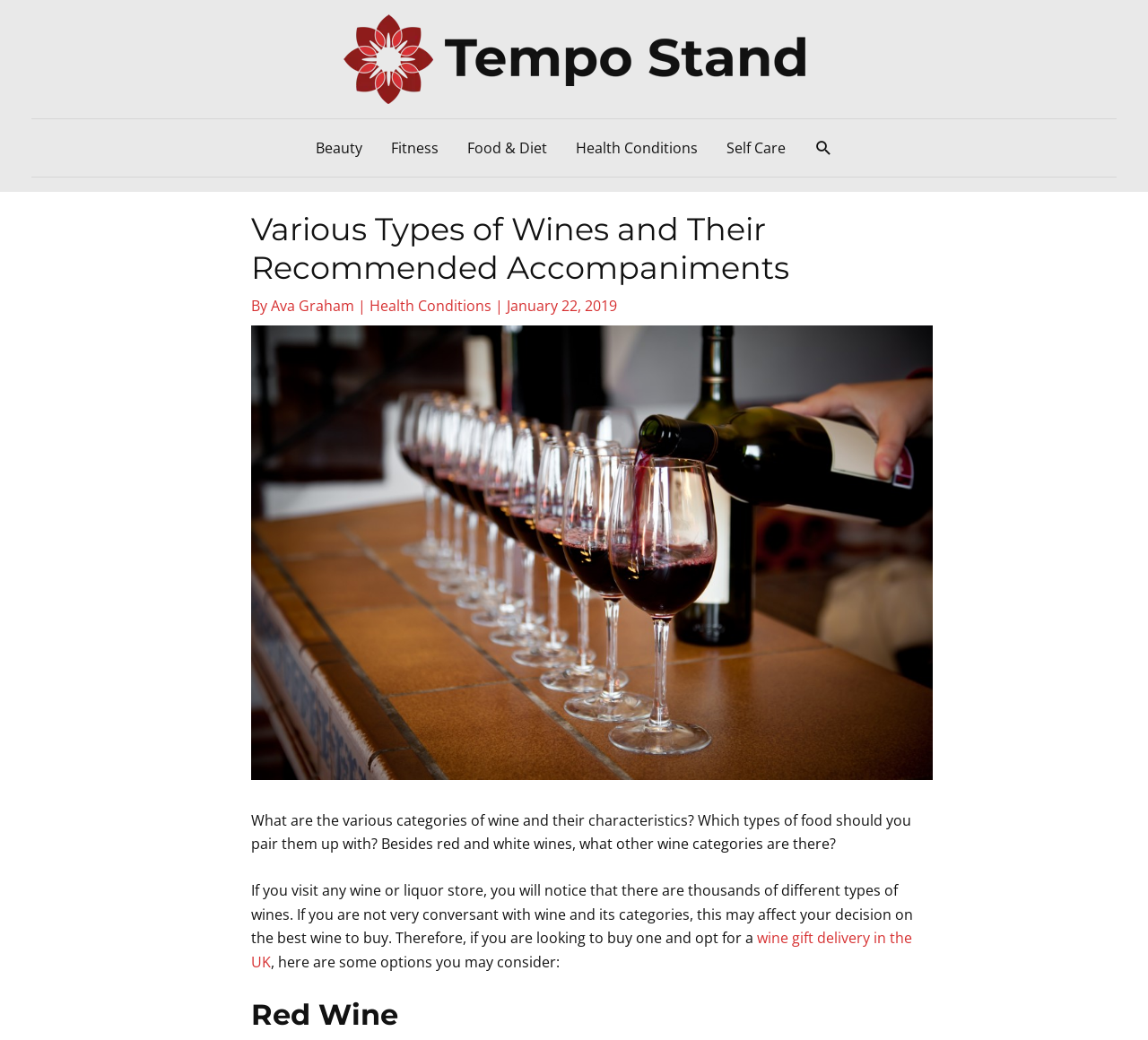Pinpoint the bounding box coordinates of the area that must be clicked to complete this instruction: "Click the Tempo Stand logo".

[0.299, 0.046, 0.701, 0.065]